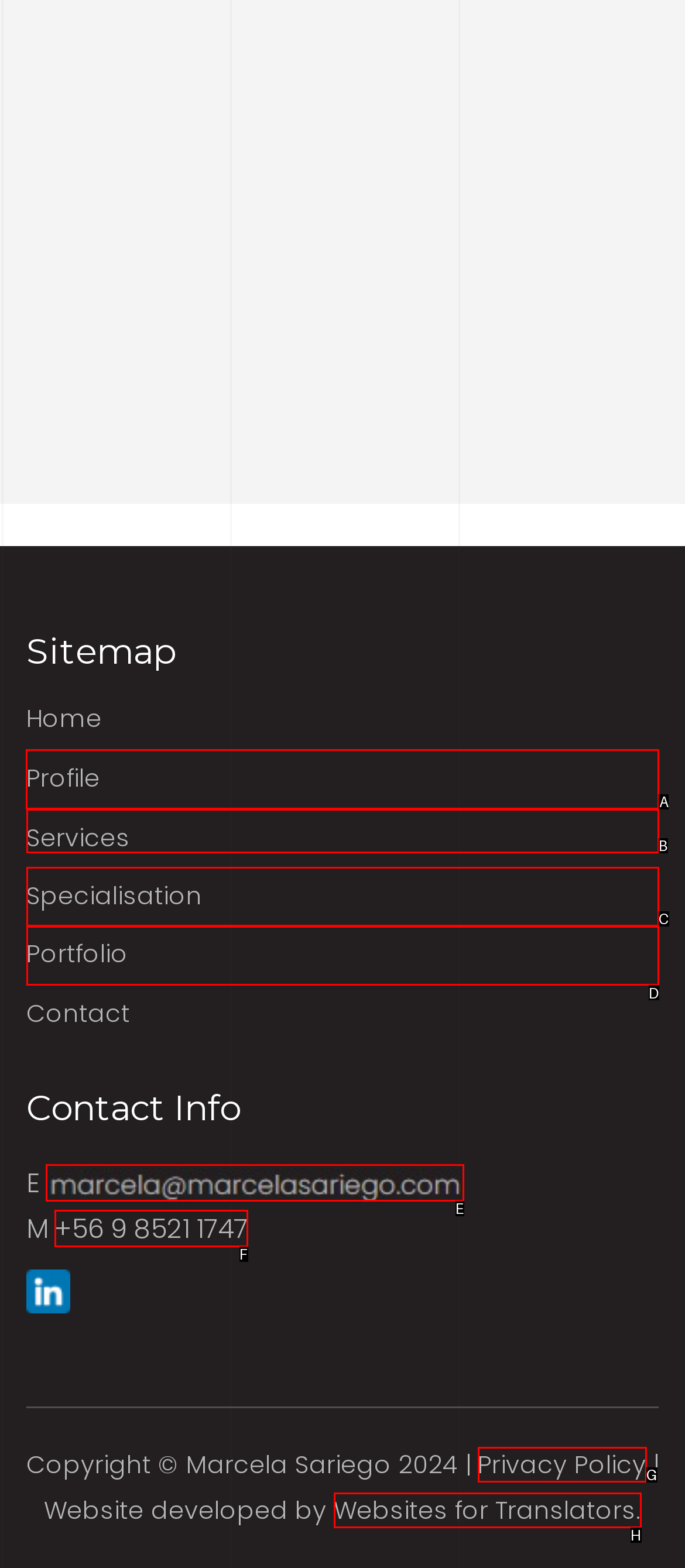Point out the correct UI element to click to carry out this instruction: view profile
Answer with the letter of the chosen option from the provided choices directly.

A